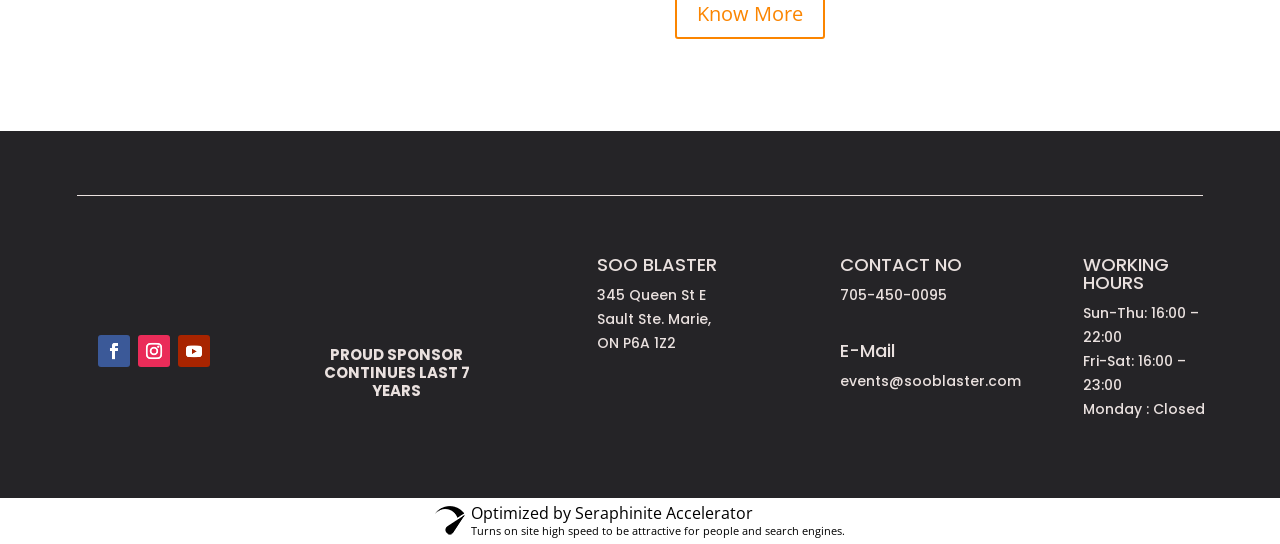What is the address of SOO BLASTER?
Please provide a single word or phrase based on the screenshot.

345 Queen St E, Sault Ste. Marie, ON P6A 1Z2